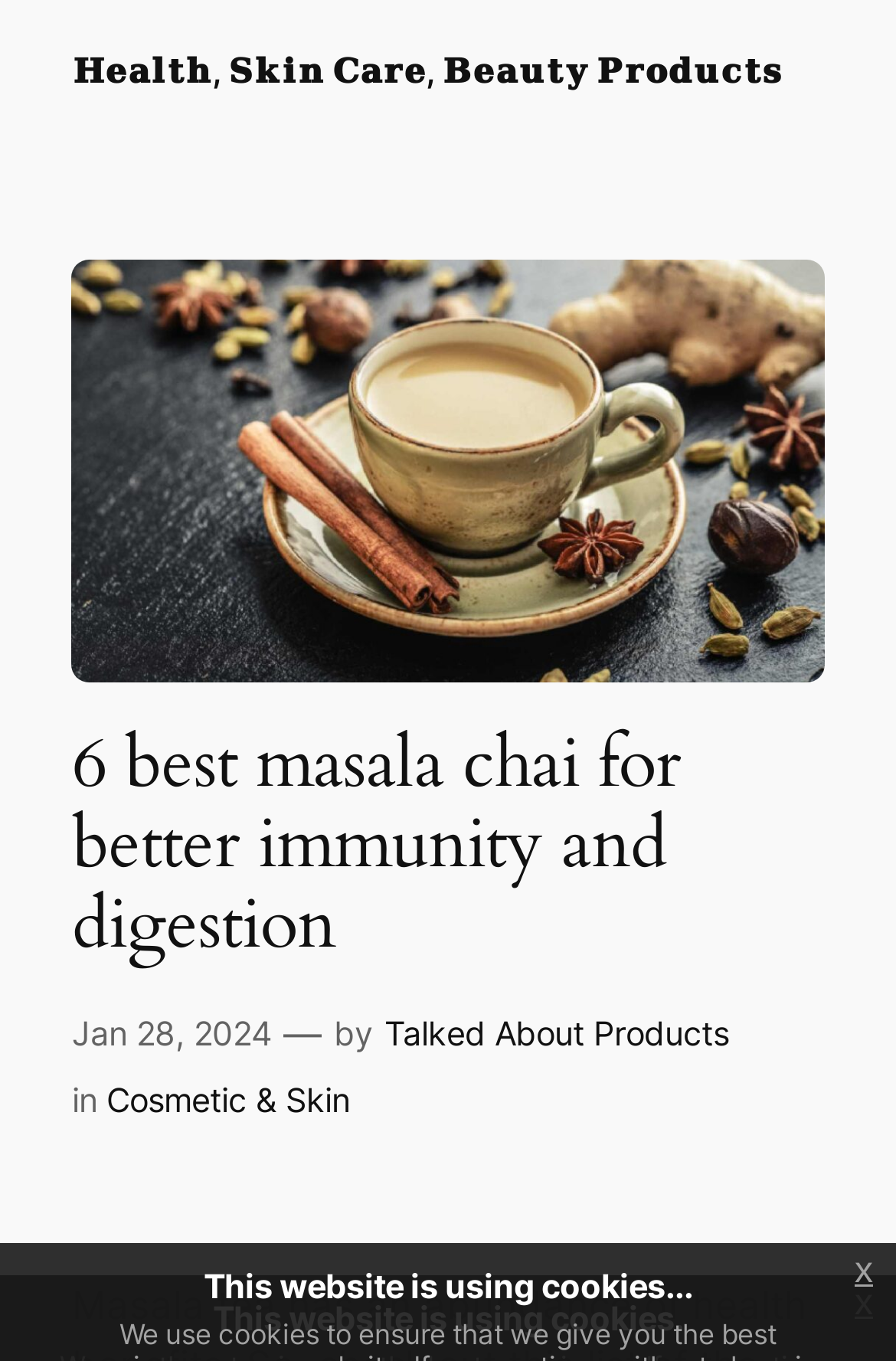Who is the author of the article?
Please provide a comprehensive answer to the question based on the webpage screenshot.

The author of the article is 'Talked About Products', which is mentioned in the webpage as a link next to the 'by' keyword.